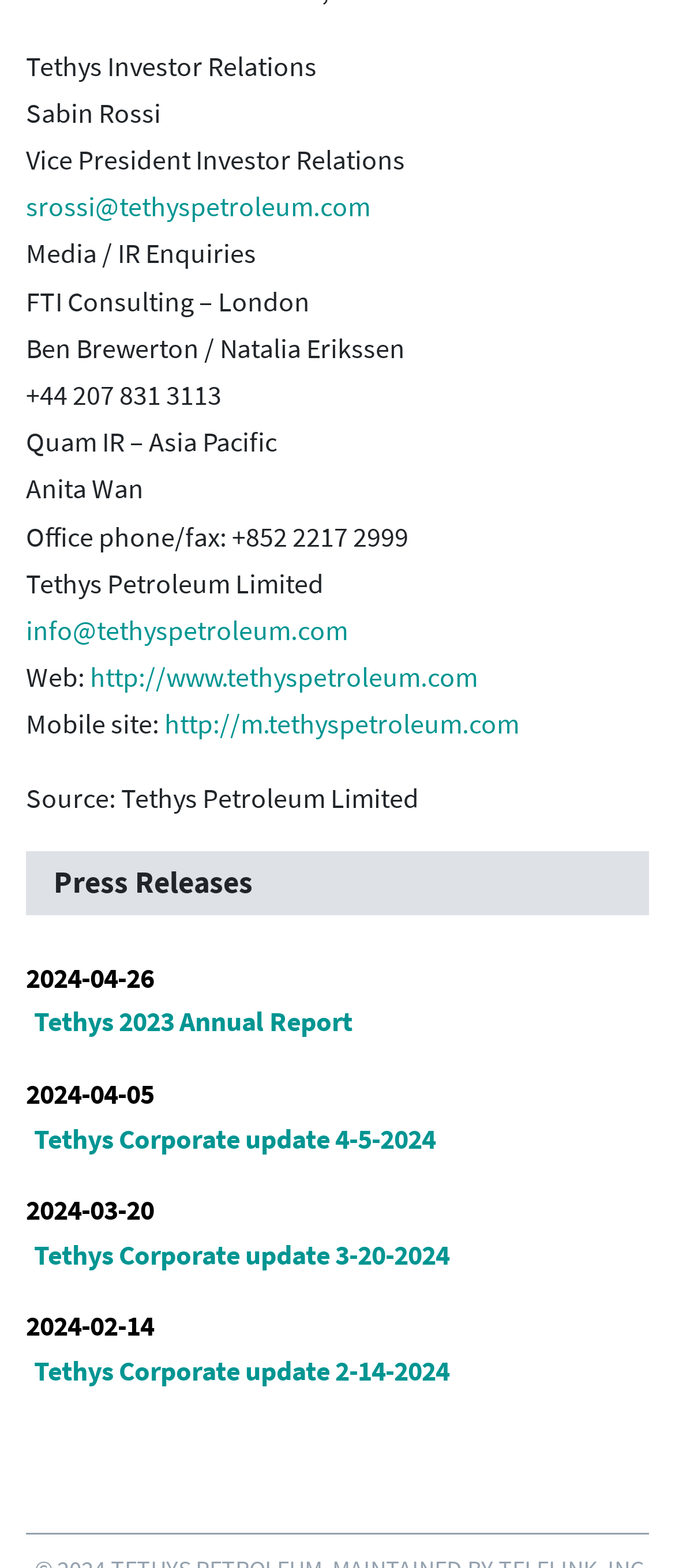What is the URL of the mobile site?
Please provide an in-depth and detailed response to the question.

I found the link 'http://m.tethyspetroleum.com' next to the text 'Mobile site:', which indicates that this is the URL of the mobile site.